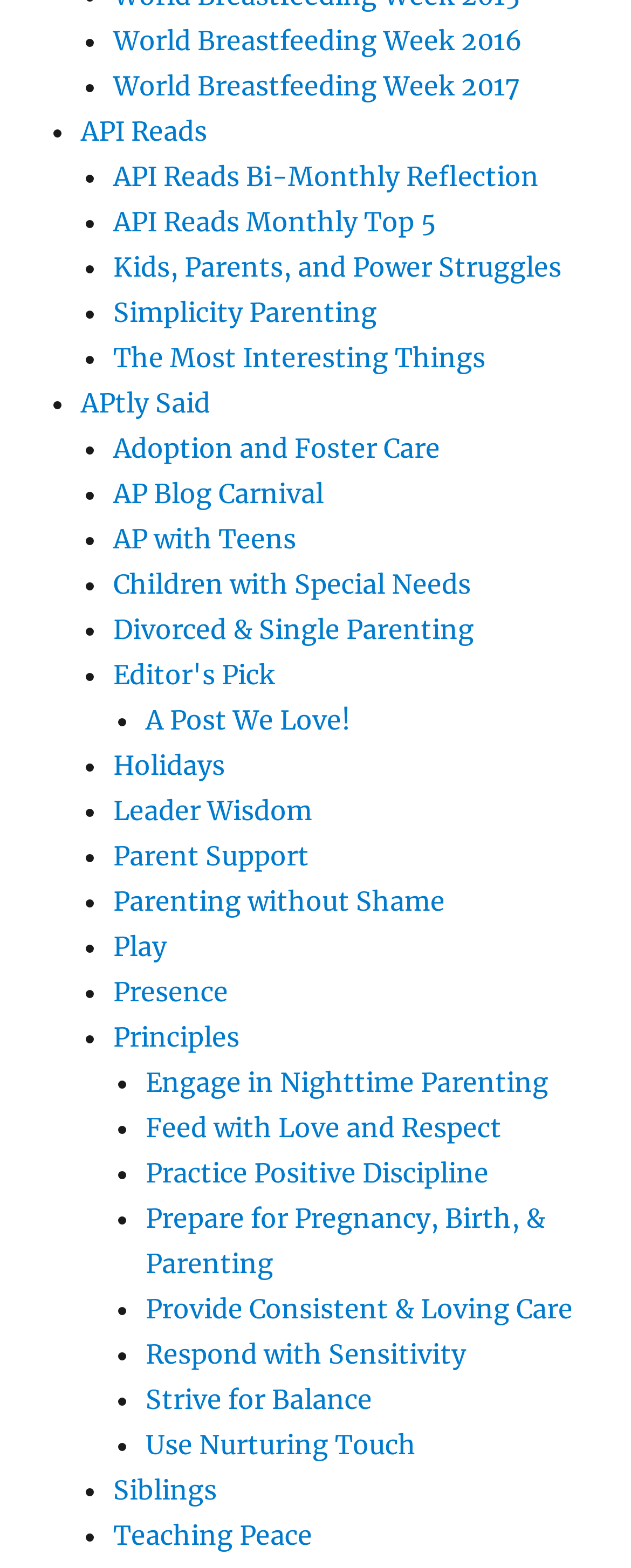Are there any links related to adoption on the webpage?
Answer with a single word or phrase, using the screenshot for reference.

Yes